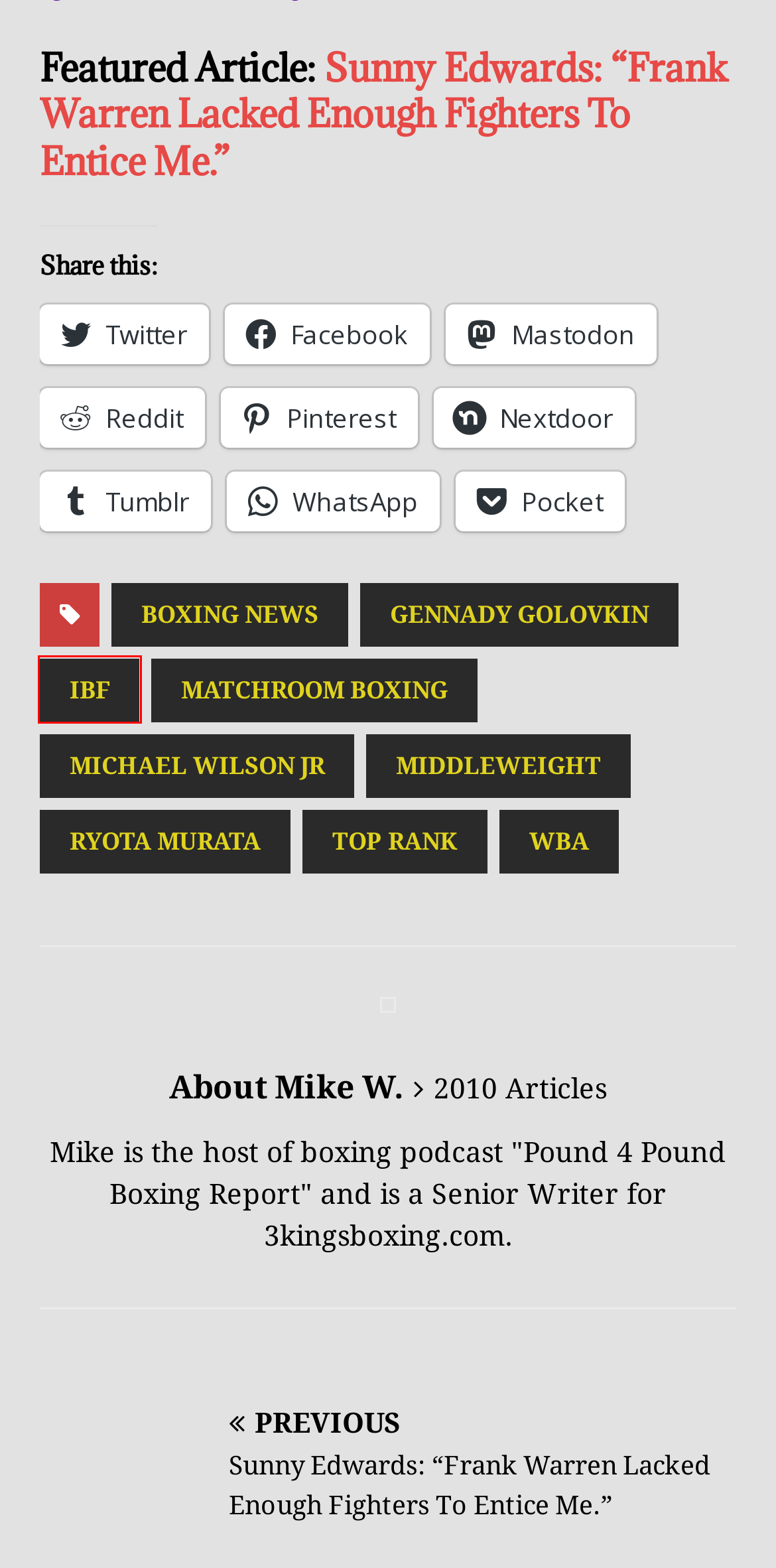You are given a screenshot of a webpage with a red bounding box around an element. Choose the most fitting webpage description for the page that appears after clicking the element within the red bounding box. Here are the candidates:
A. Pocket: Log In
B. Matchroom Boxing Archives - 3Kings Boxing WorldWide®
C. Ryota Murata Archives - 3Kings Boxing WorldWide®
D. WBA Sanctioning Body: Boxing Tag Archives - 3Kings Boxing WorldWide®
E. Login - Nextdoor
F. Middleweight Archives - 3Kings Boxing WorldWide®
G. IBF Sanctioning Body: Boxing Tag Archives - 3Kings Boxing WorldWide®
H. Gennady Golovkin Archives - 3Kings Boxing WorldWide®

G